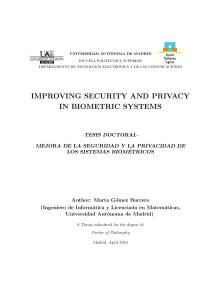Analyze the image and provide a detailed caption.

The image features the cover page of a doctoral thesis titled "Improving Security and Privacy in Biometric Systems," authored by Marta Gómez Barrero. The thesis is affiliated with the Universidad Autónoma de Madrid, specifically from the Escuela Politécnica Superior. It includes the subtitle in Spanish, "MEMORIA DE LA SEGURIDAD Y LA PRIVACIDAD DE LOS SISTEMAS BIOMÉTRICOS," indicating its focus on the security and privacy aspects of biometric systems. The document is dated April 2016, reflecting the time of its publication and research contributions to the field of biometric technology and security. The design showcases a professional layout suitable for academic presentations.